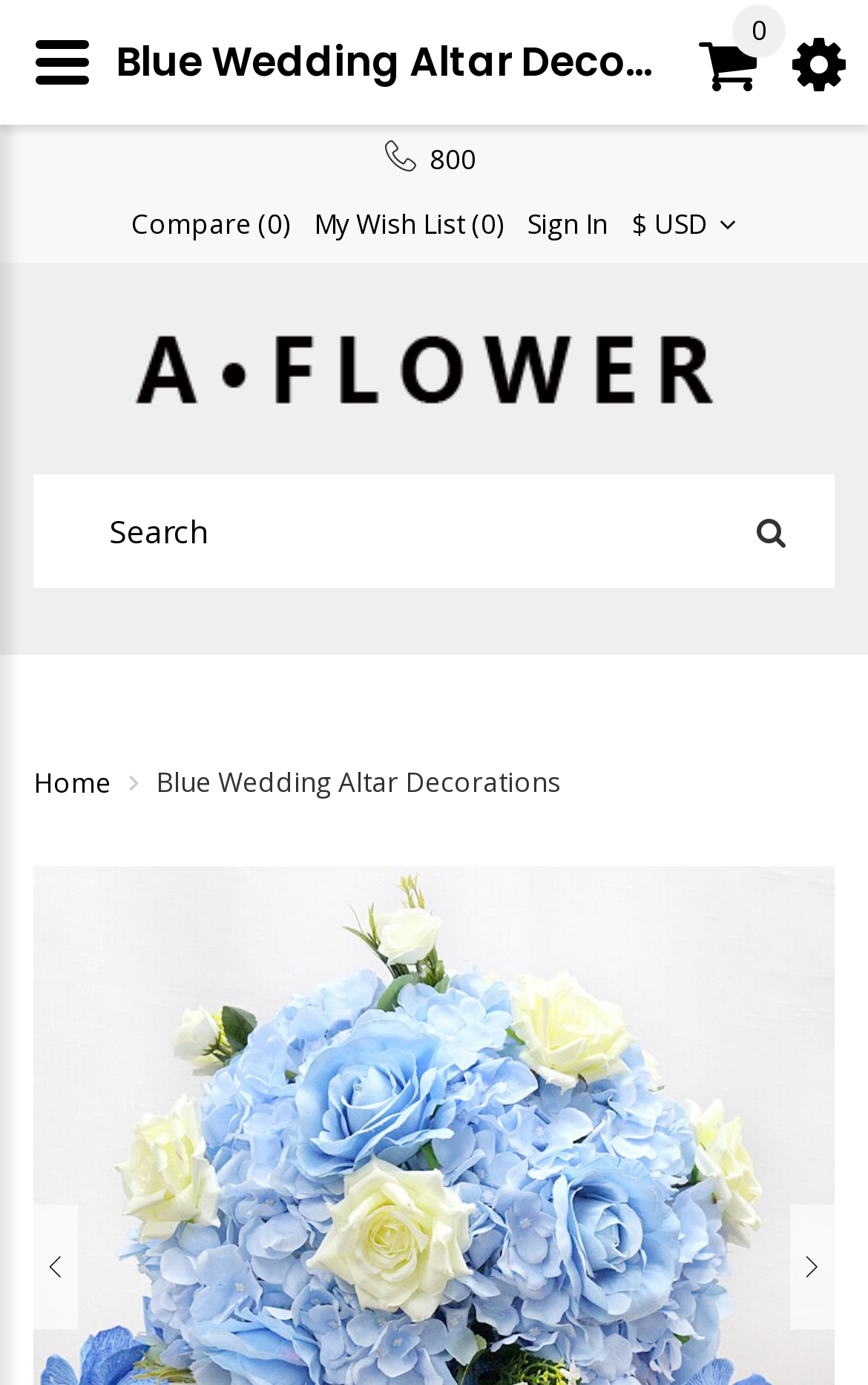Identify the bounding box coordinates for the UI element that matches this description: "800".

[0.495, 0.105, 0.549, 0.127]